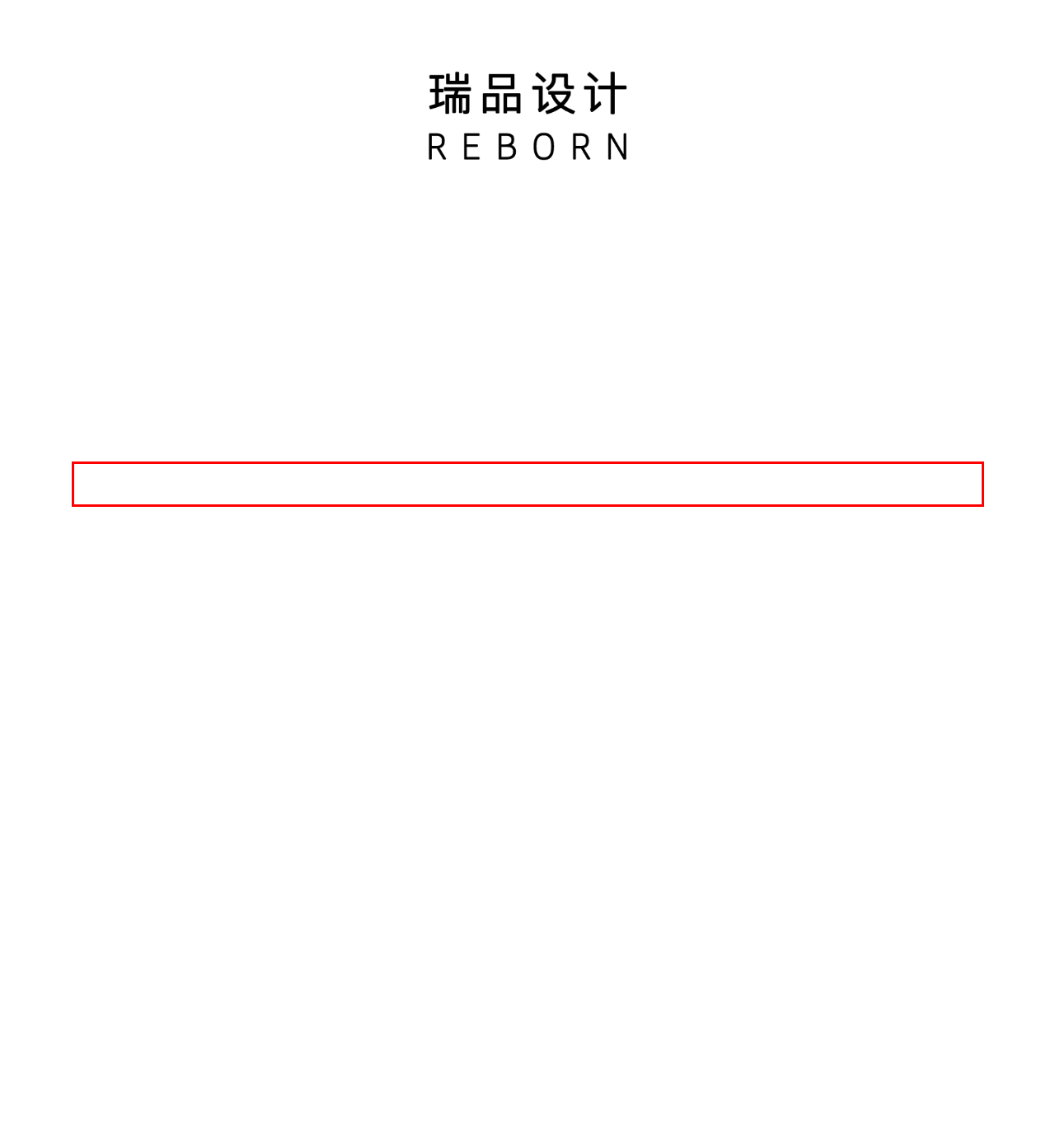Please perform OCR on the UI element surrounded by the red bounding box in the given webpage screenshot and extract its text content.

Reborn has a number of excellent design teams from all over the world. Relying on professional design standards, adhering to the service concept of creativity first and customer first, reborn has won the unanimous recognition of owners and society.